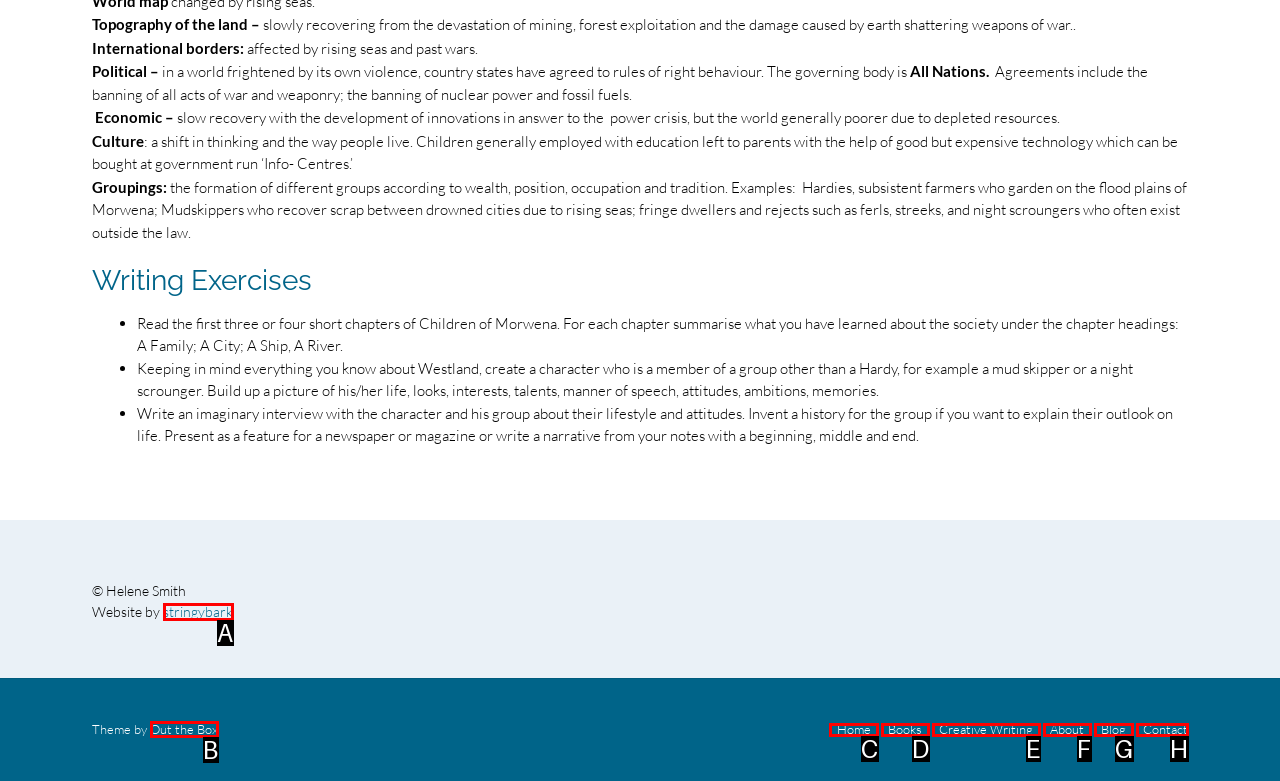For the task: Click on 'Home', specify the letter of the option that should be clicked. Answer with the letter only.

C